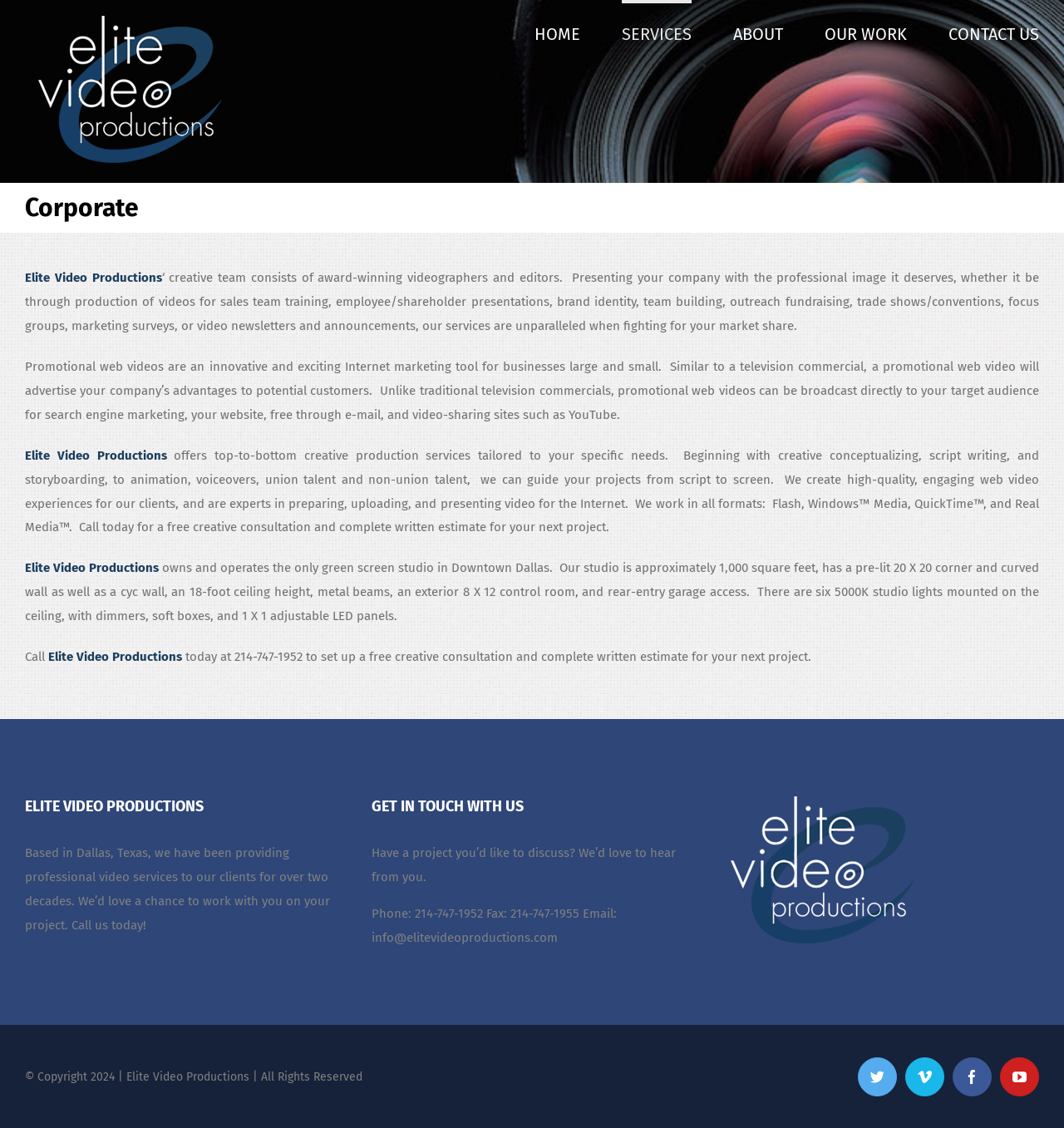Kindly respond to the following question with a single word or a brief phrase: 
What is the size of the green screen studio in Downtown Dallas?

1,000 square feet